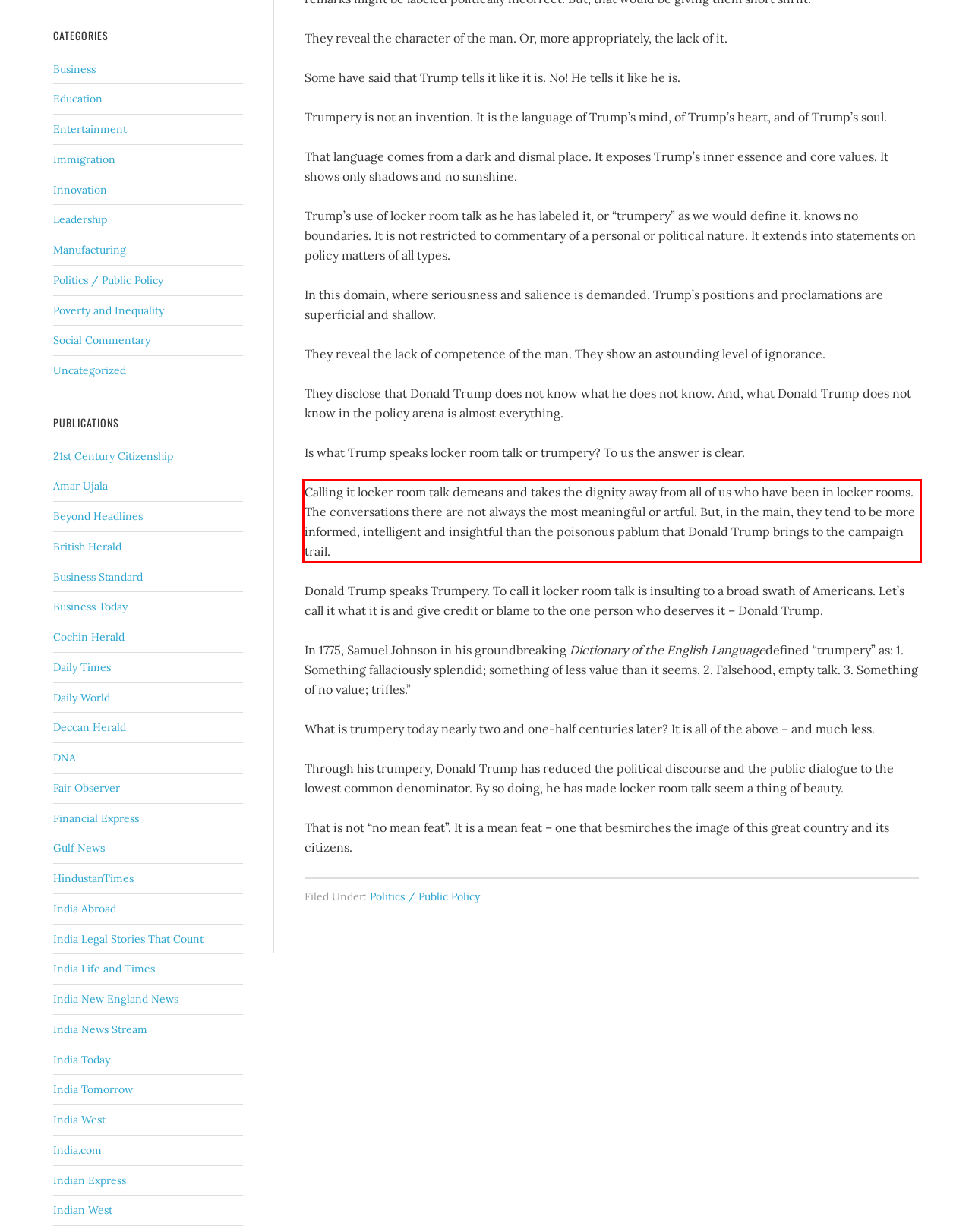Inspect the webpage screenshot that has a red bounding box and use OCR technology to read and display the text inside the red bounding box.

Calling it locker room talk demeans and takes the dignity away from all of us who have been in locker rooms. The conversations there are not always the most meaningful or artful. But, in the main, they tend to be more informed, intelligent and insightful than the poisonous pablum that Donald Trump brings to the campaign trail.